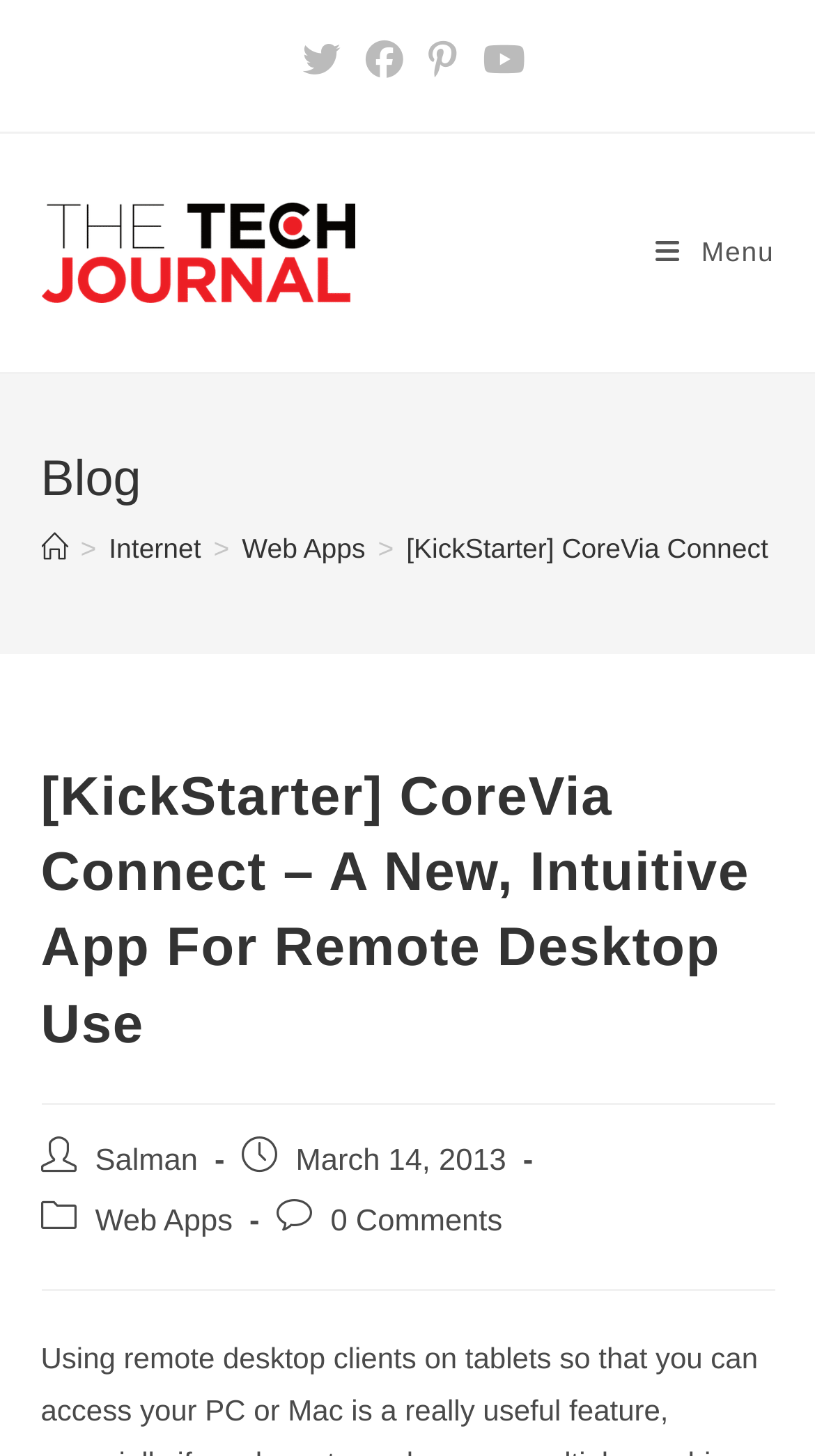Kindly provide the bounding box coordinates of the section you need to click on to fulfill the given instruction: "Read the 'Columns' section".

None